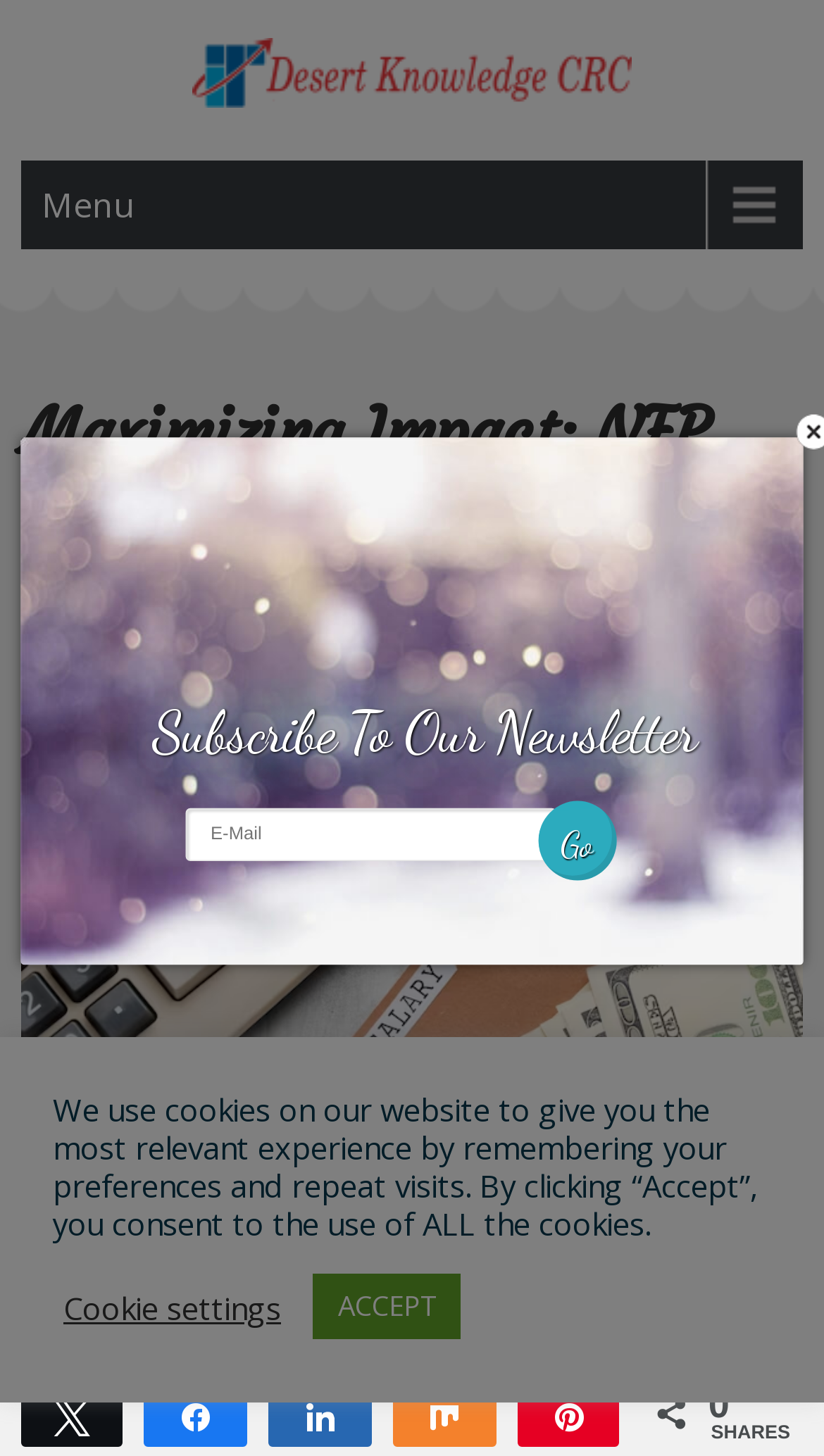Determine the bounding box coordinates of the clickable region to follow the instruction: "Enter email address".

[0.017, 0.61, 0.807, 0.674]